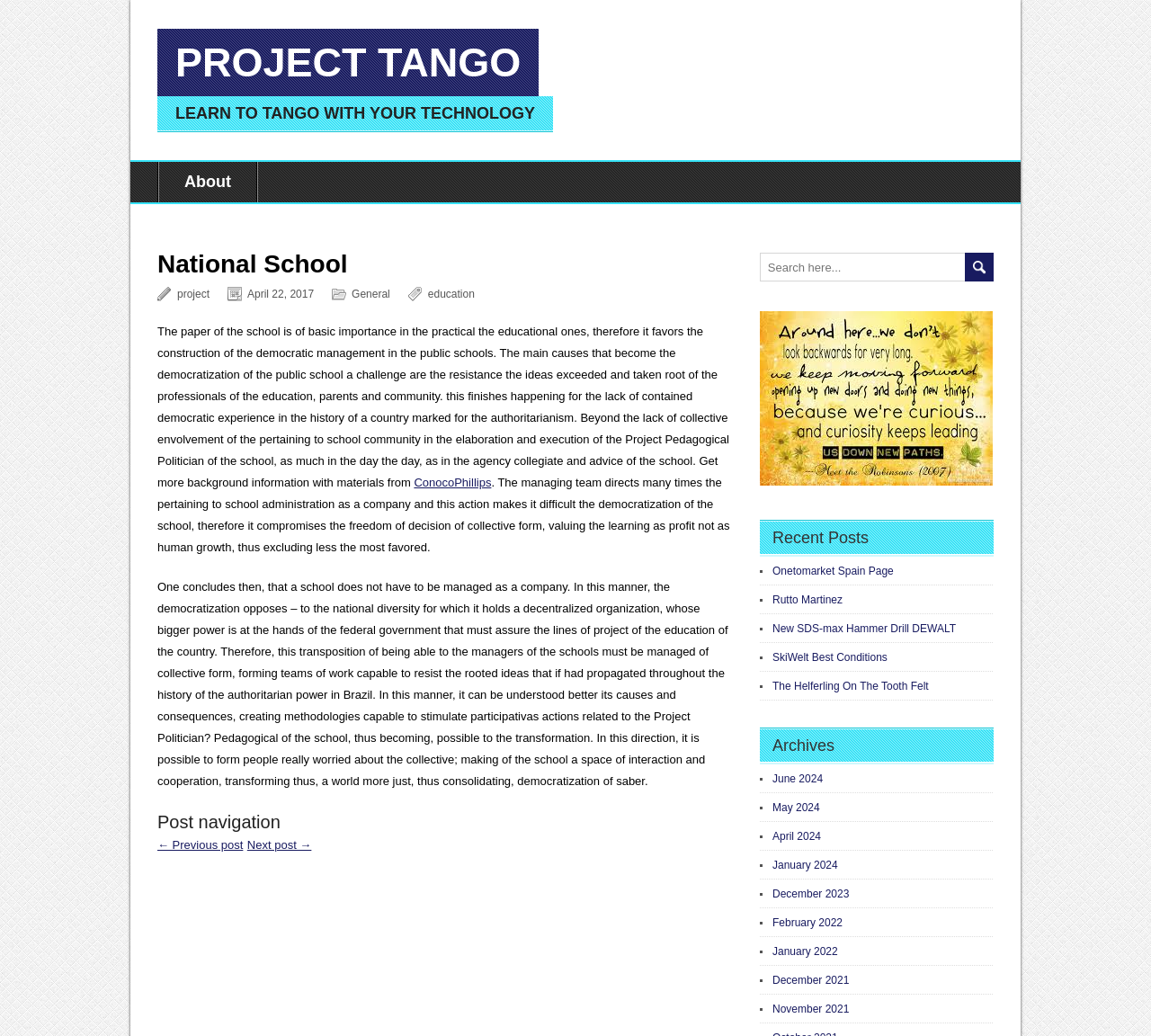Give the bounding box coordinates for the element described by: "January 2024".

[0.671, 0.829, 0.728, 0.841]